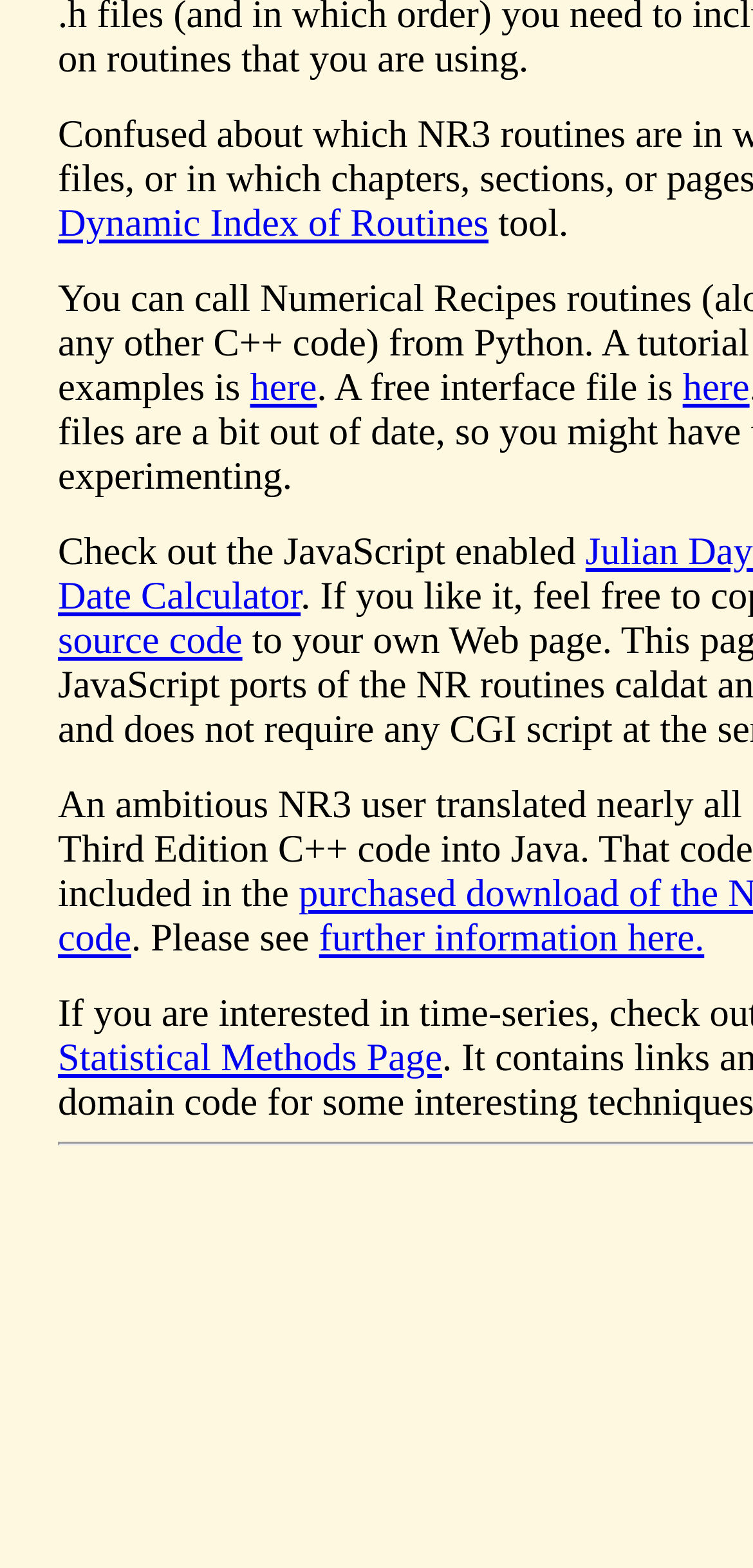Find the coordinates for the bounding box of the element with this description: "further information here.".

[0.585, 0.332, 0.991, 0.353]